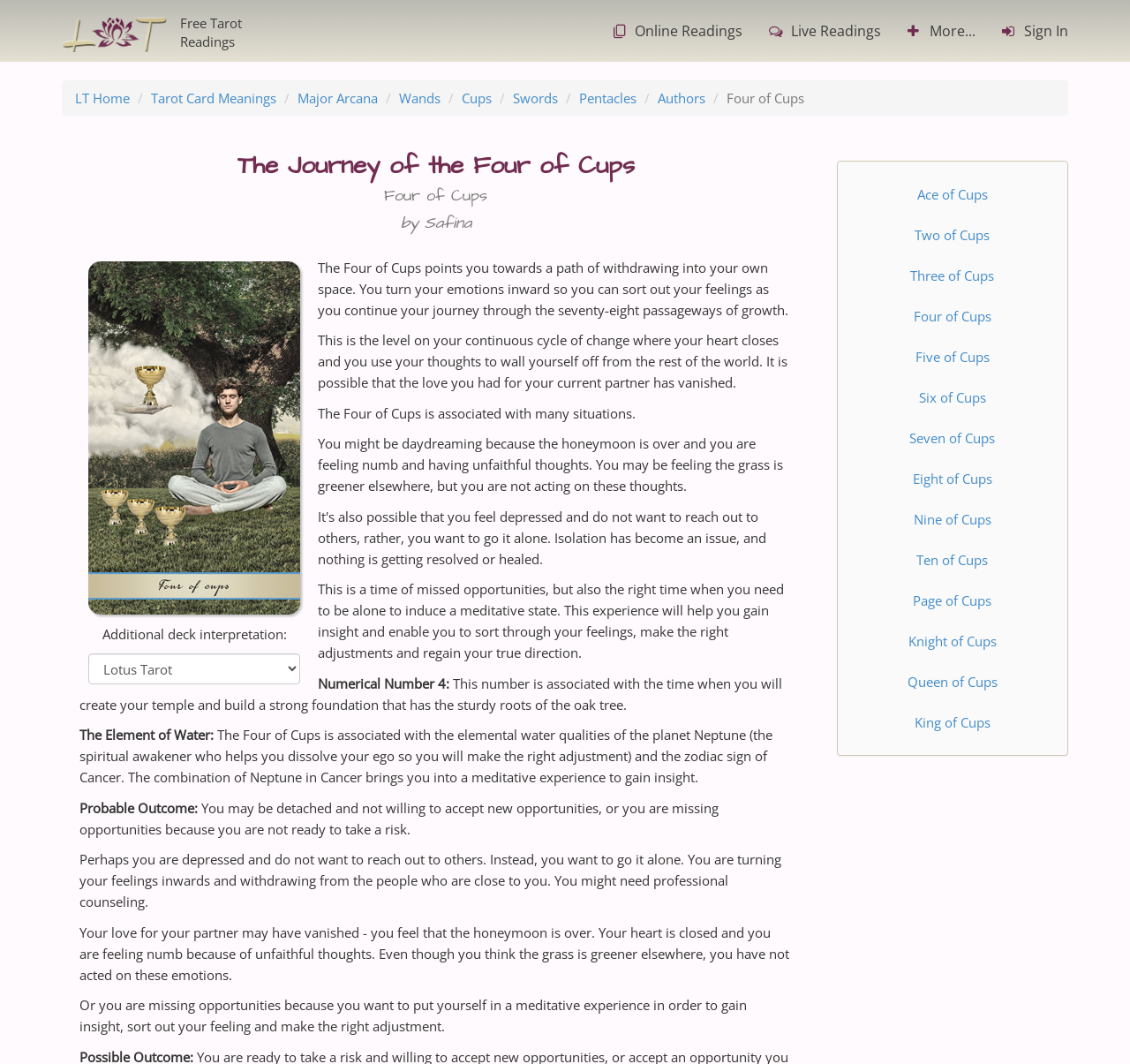Using the image as a reference, answer the following question in as much detail as possible:
What is the possible outcome of the Four of Cups?

The question can be answered by looking at the StaticText 'Probable Outcome:' and the subsequent text which explains the possible outcomes of the Four of Cups, including being detached and not willing to accept new opportunities, or being ready to take a risk.